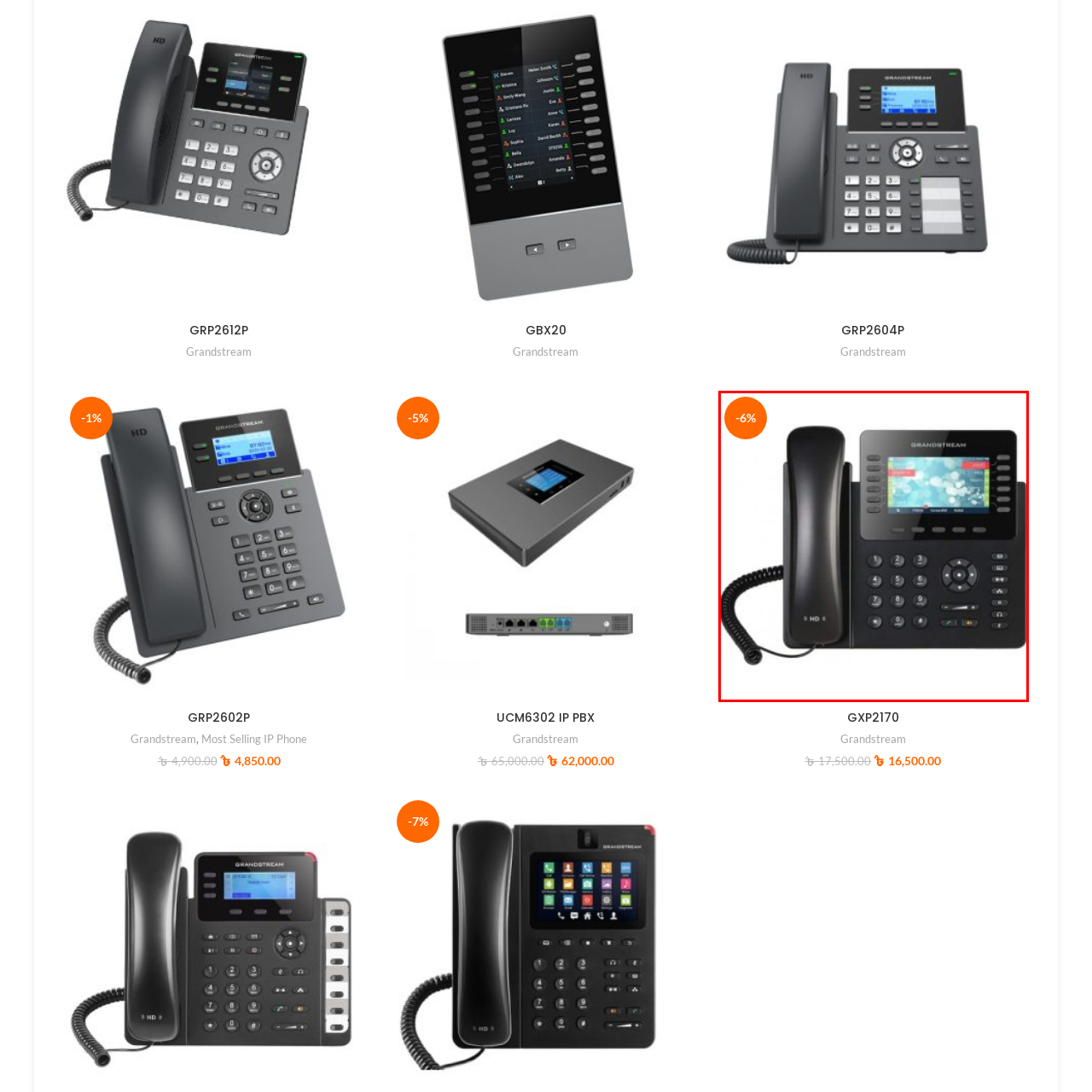What technology does the Grandstream GXP2170 IP Phone combine?
Examine the image outlined by the red bounding box and answer the question with as much detail as possible.

The device combines advanced VoIP technology with user-friendly navigation, making it suitable for business settings where efficient communication is key, as described in the image caption.